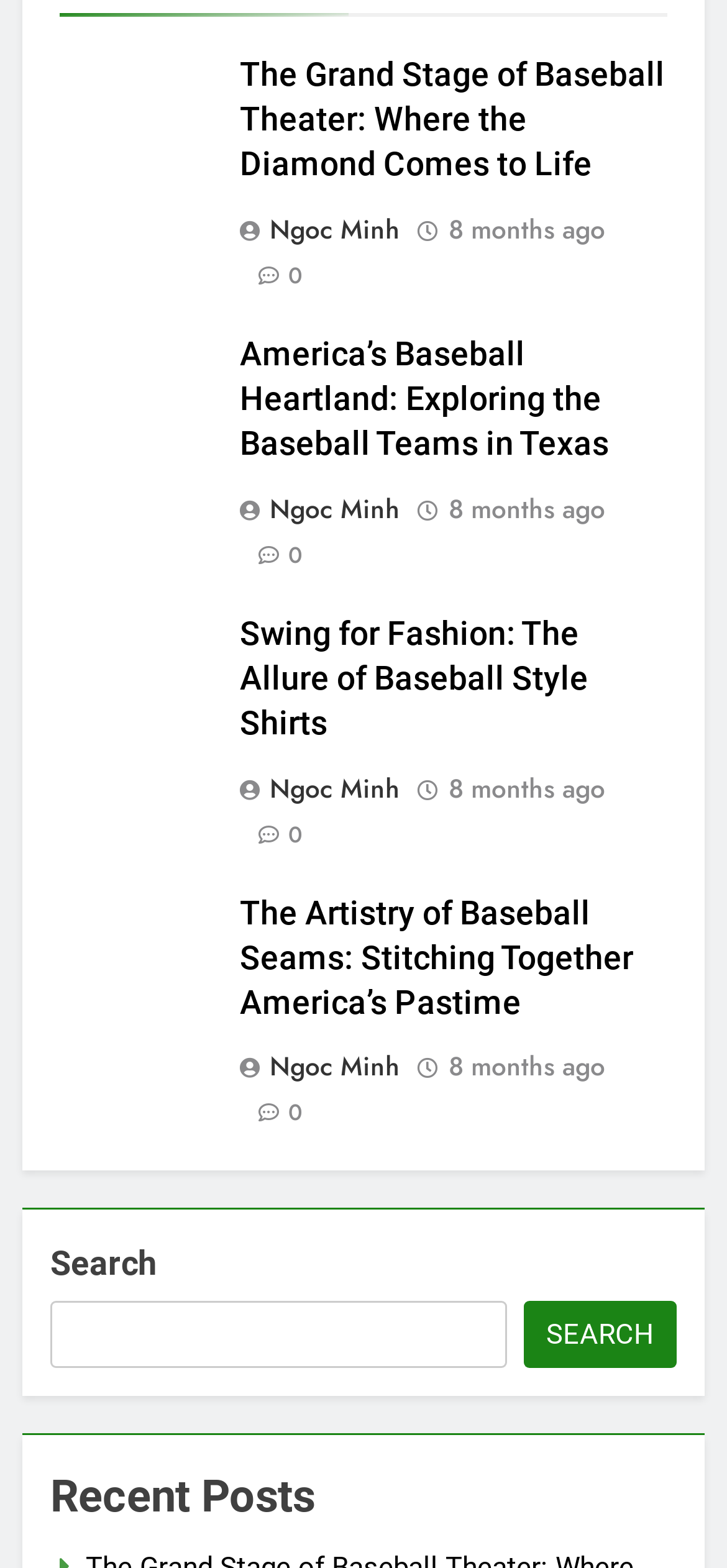Kindly determine the bounding box coordinates of the area that needs to be clicked to fulfill this instruction: "Share on WhatsApp".

None